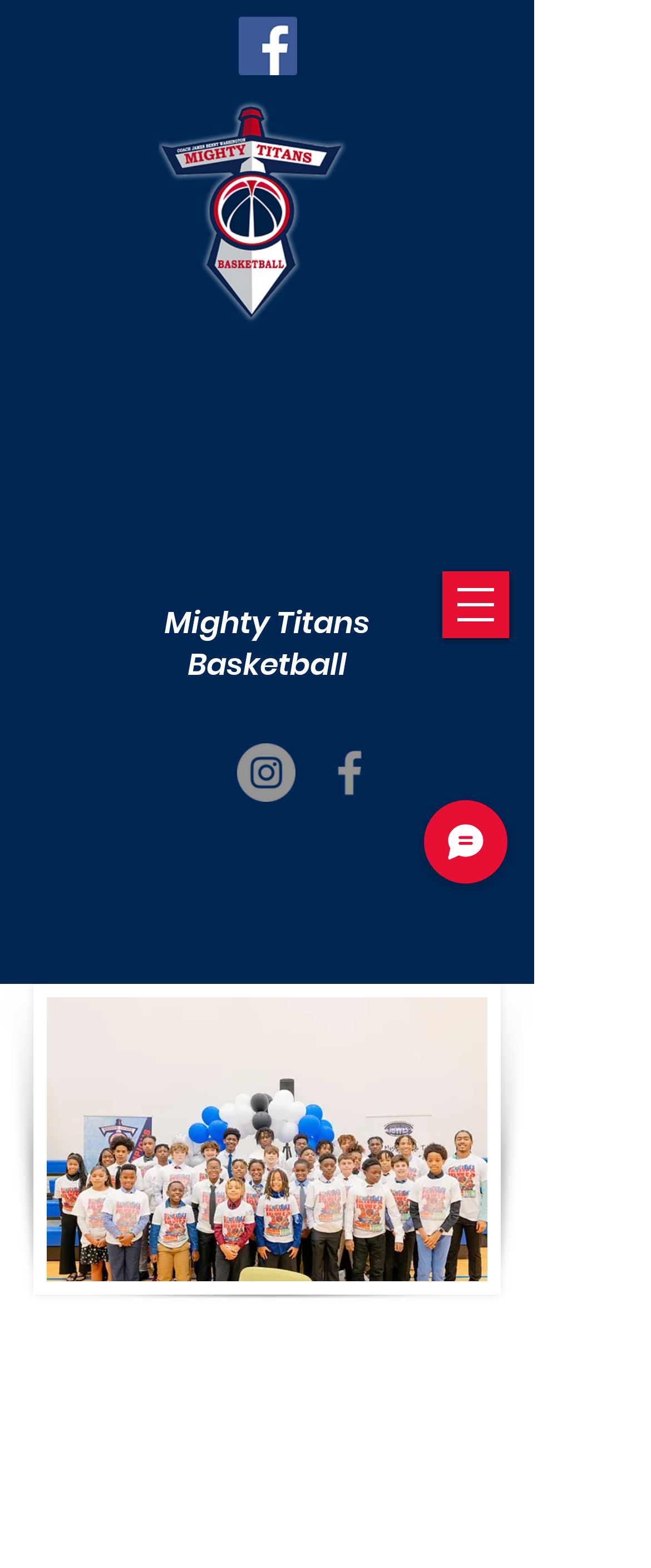Use a single word or phrase to answer the question:
What is the purpose of the 'Chat' button?

To initiate a chat